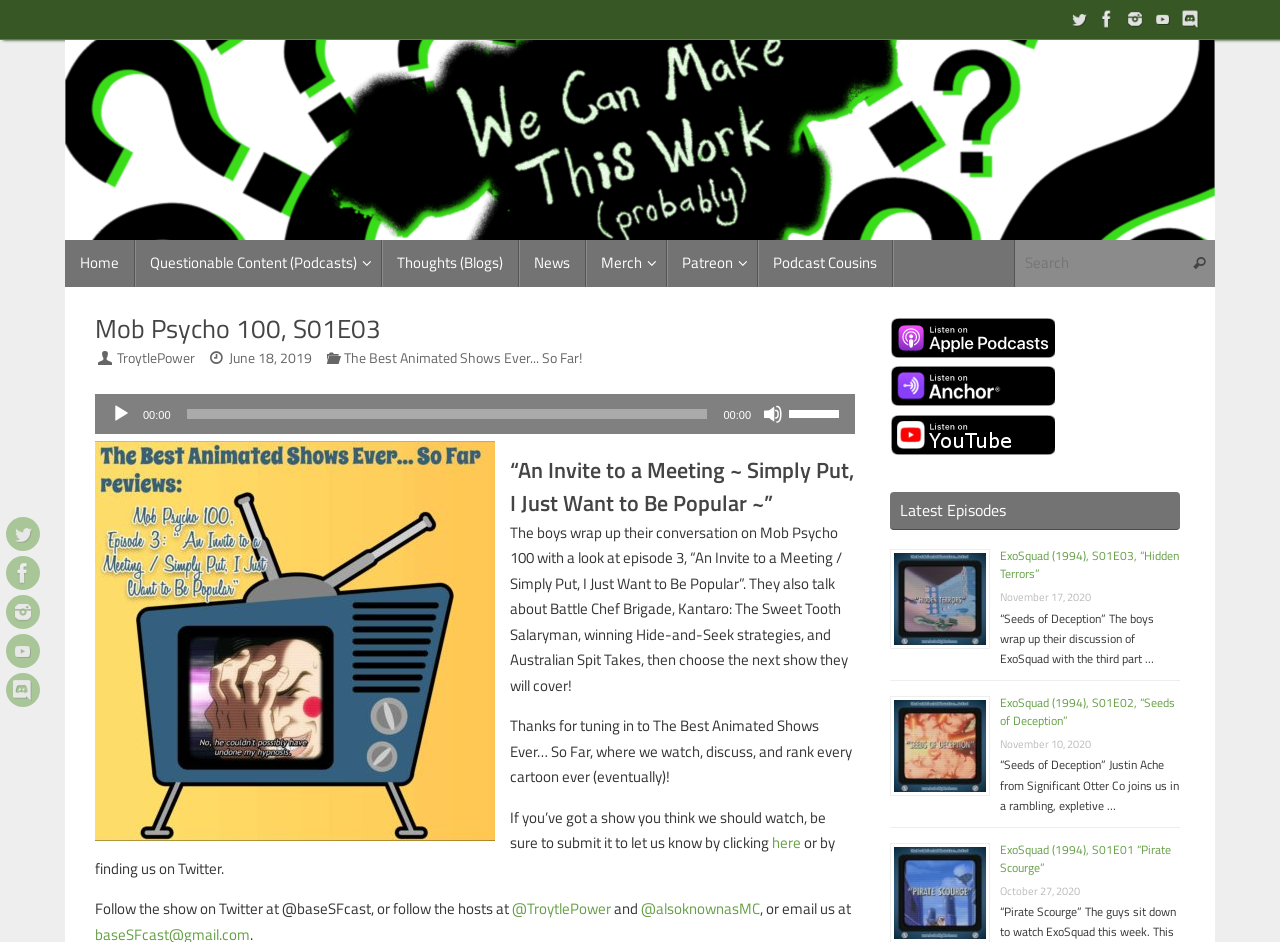What is the title of the latest episode?
Using the information presented in the image, please offer a detailed response to the question.

I looked at the heading element on the webpage and found the title of the latest episode, which is '“An Invite to a Meeting ~ Simply Put, I Just Want to Be Popular ~”'.